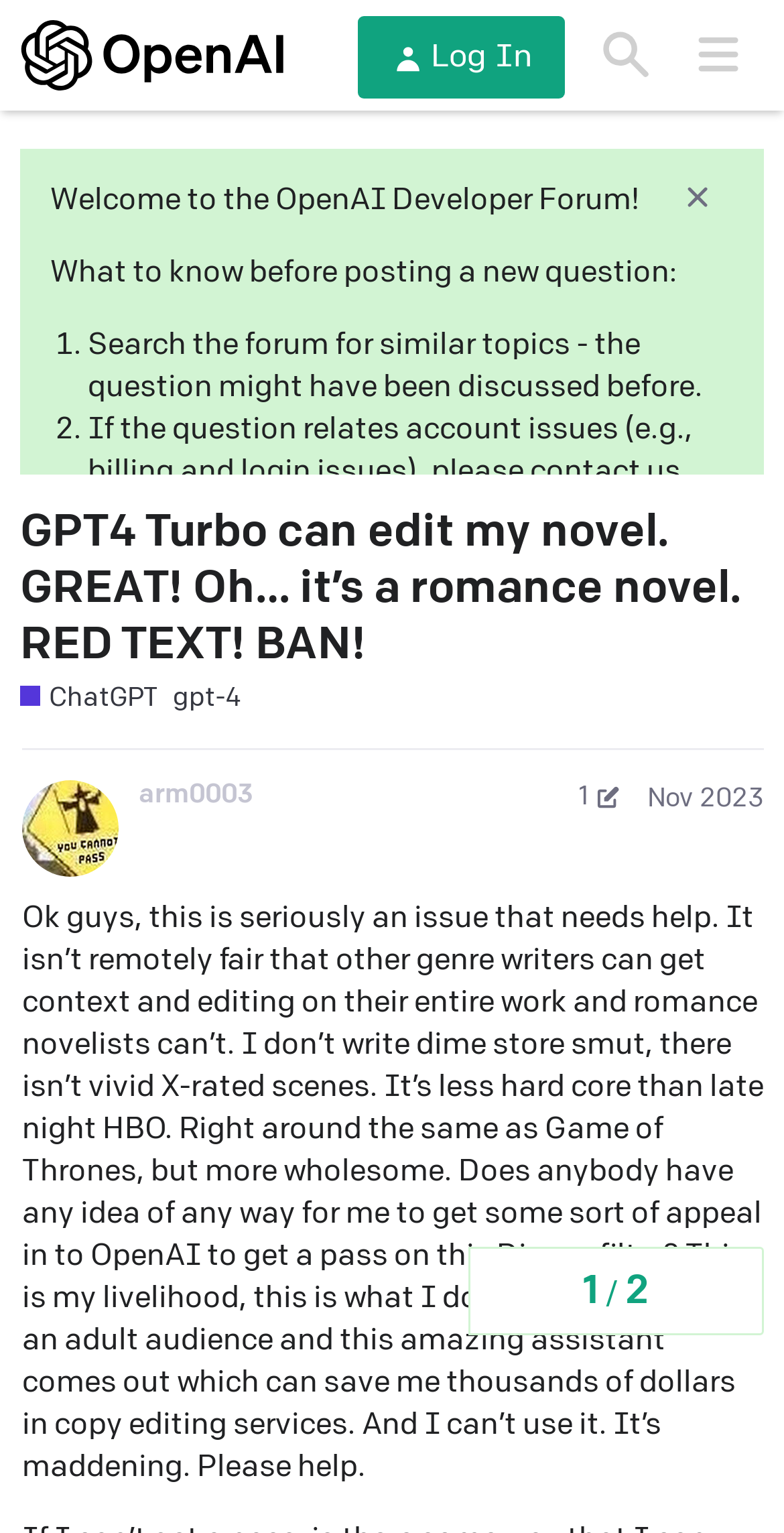Predict the bounding box coordinates of the area that should be clicked to accomplish the following instruction: "View the post edit history". The bounding box coordinates should consist of four float numbers between 0 and 1, i.e., [left, top, right, bottom].

[0.723, 0.511, 0.809, 0.53]